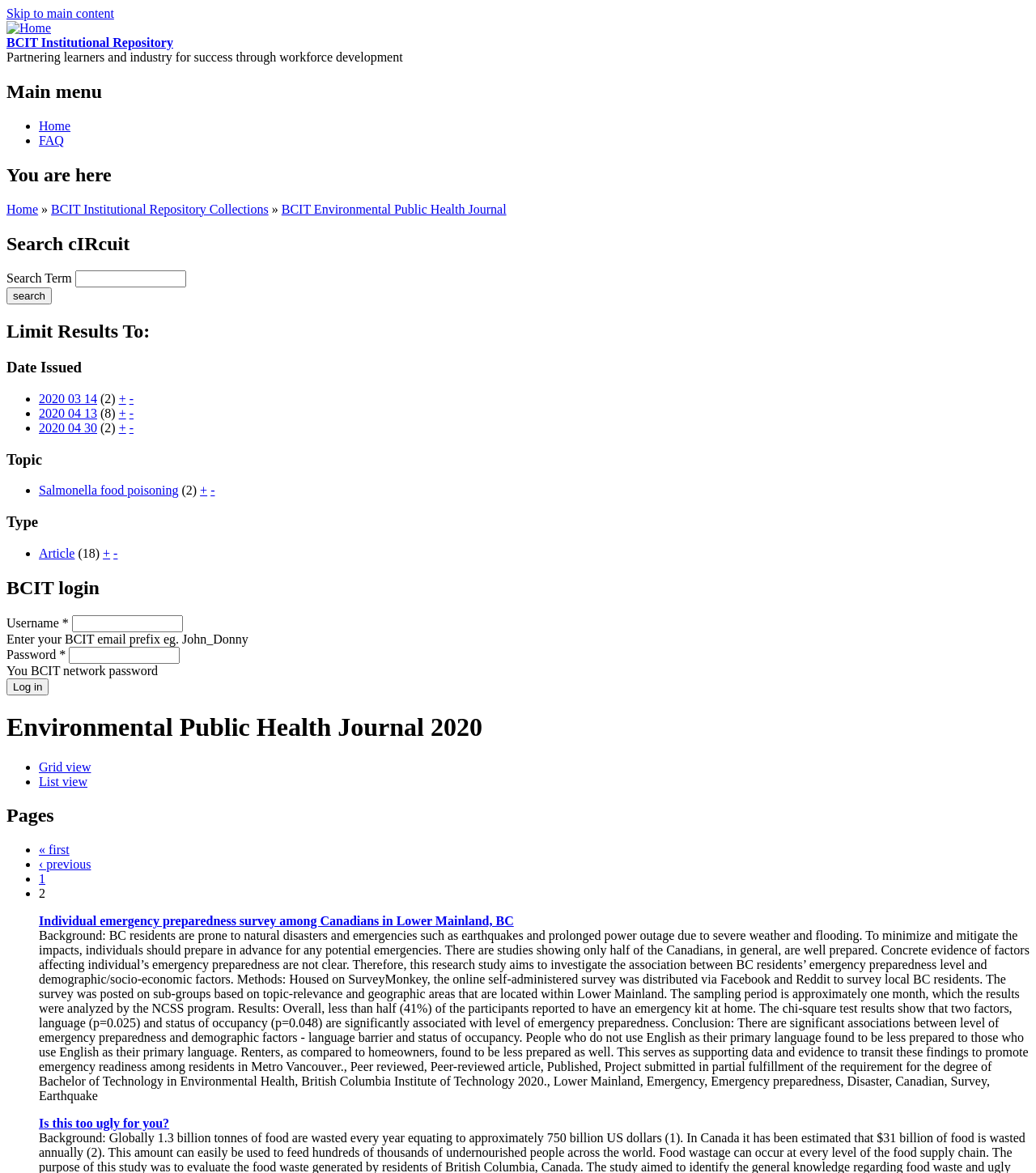What is the name of the institutional repository?
Please respond to the question with a detailed and well-explained answer.

I found the answer by looking at the link element with the text 'BCIT Institutional Repository' which is located at the top of the webpage, indicating that it is the name of the institutional repository.